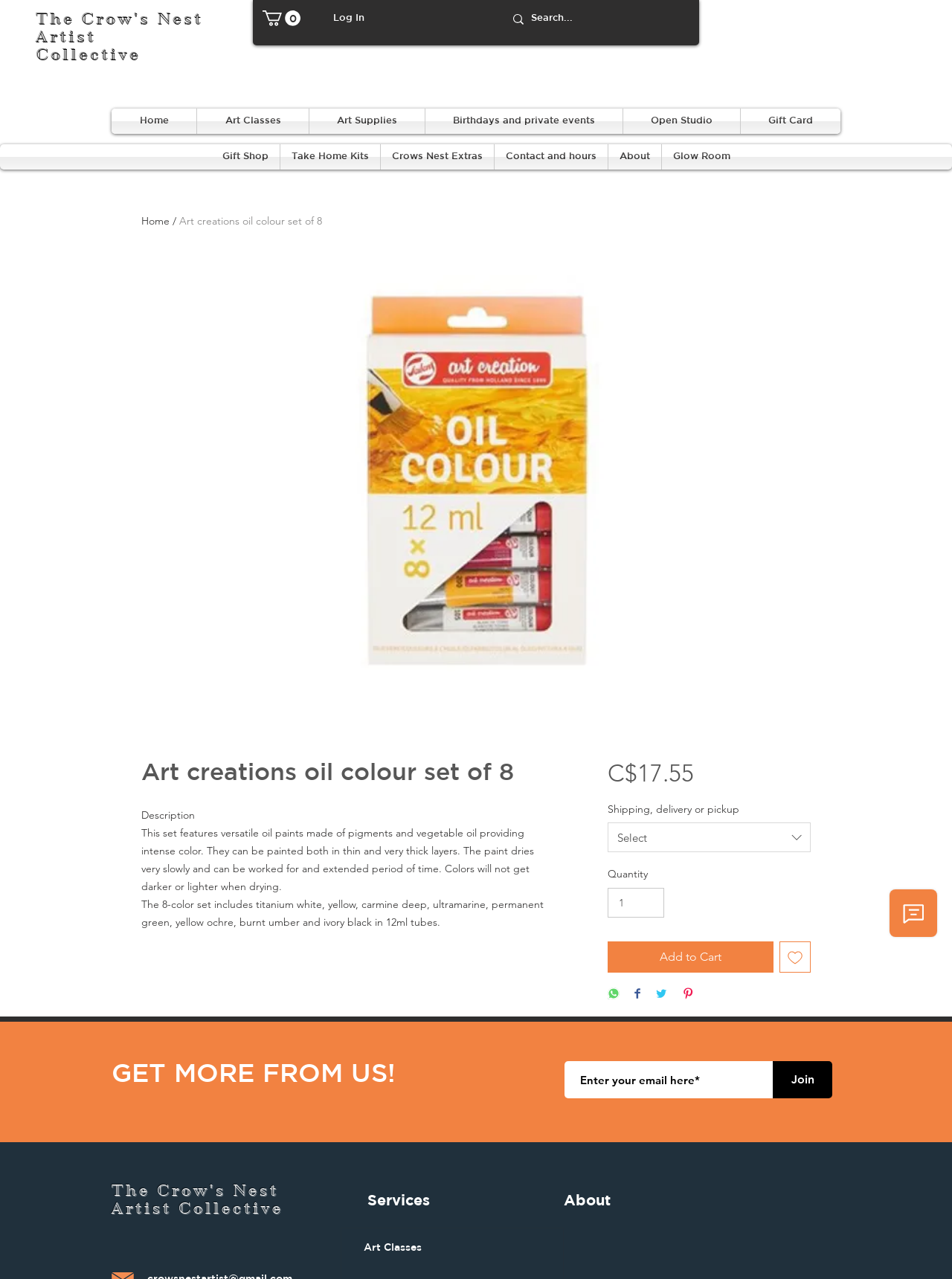What is the name of the art set?
Use the image to answer the question with a single word or phrase.

Art creations oil colour set of 8